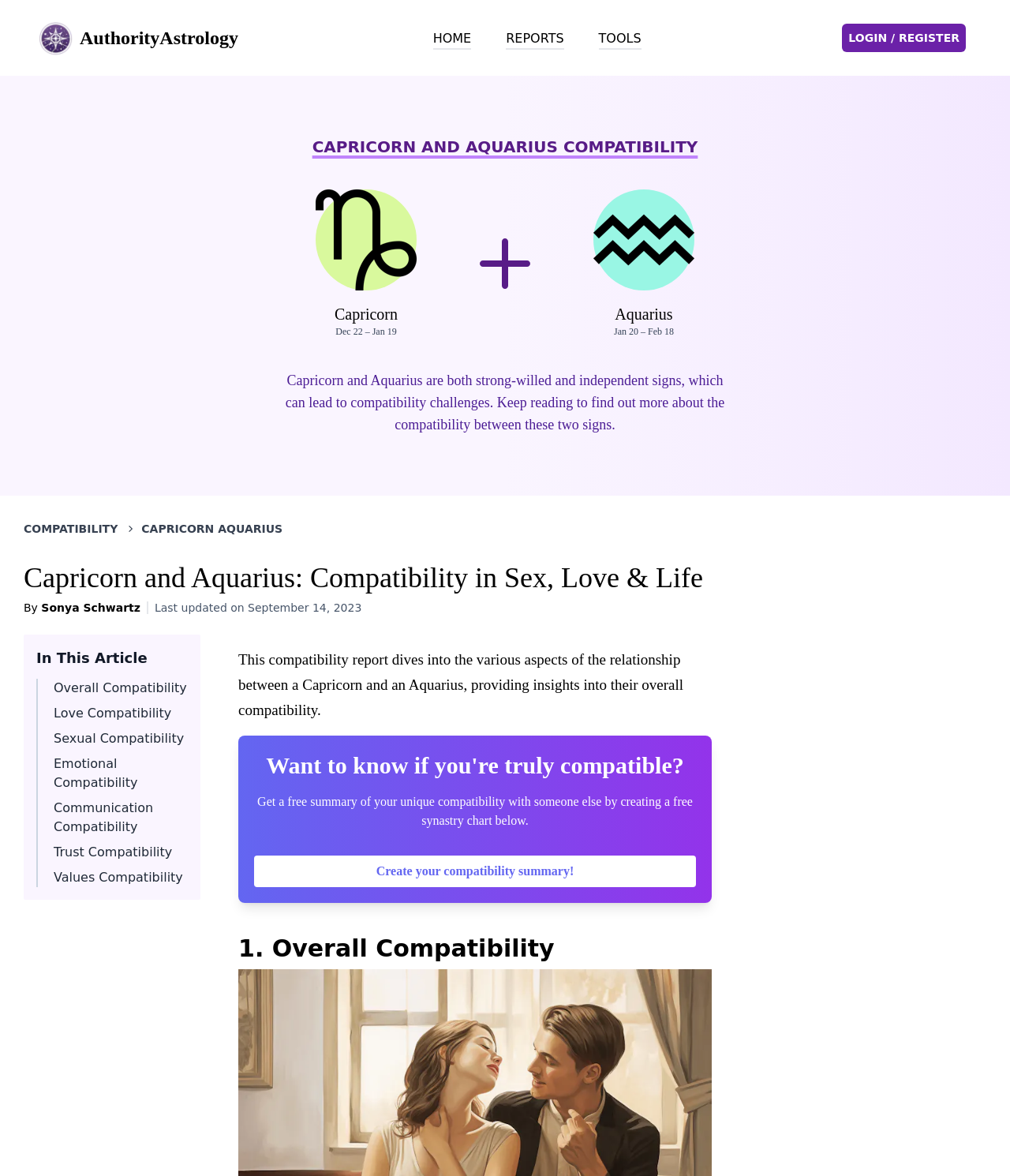Locate the bounding box of the UI element based on this description: "Login / Register". Provide four float numbers between 0 and 1 as [left, top, right, bottom].

[0.834, 0.02, 0.956, 0.044]